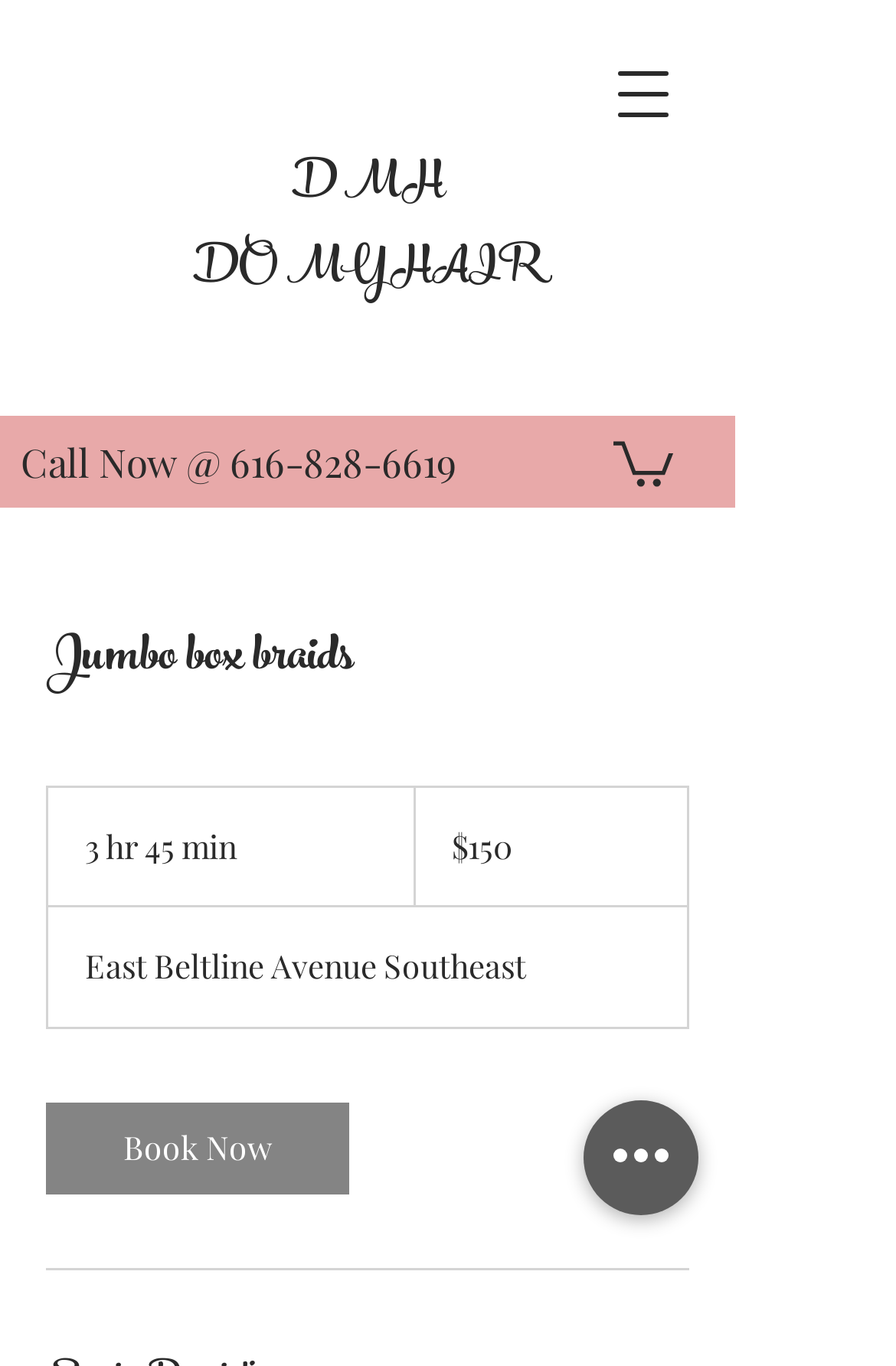Explain the webpage's layout and main content in detail.

The webpage appears to be a service page for a hair braiding business, specifically showcasing "Jumbo box braids" as the main service. At the top, there is a navigation menu button on the right side, and a logo consisting of two links, "D M H" and "DO MY HAIR", positioned side by side. 

Below the logo, a call-to-action heading "Call Now @ 616-828-6619" is displayed, with a clickable phone number link next to it. On the right side of the phone number, there is a small image, likely a social media or messaging icon.

The main content area is divided into sections. On the left, there is a heading "Jumbo box braids" followed by a brief description of the service, which is not explicitly stated in the accessibility tree but can be inferred from the meta description. 

To the right of the heading, there are three lines of text: "3 hr 45 min", "150 US dollars", and "East Beltline Avenue Southeast", which likely represent the duration, price, and location of the service, respectively. 

Below these details, a prominent "Book Now" link is displayed. A horizontal separator line is positioned at the bottom of the main content area, separating it from the rest of the page. 

At the bottom right corner, there is a "Quick actions" button.